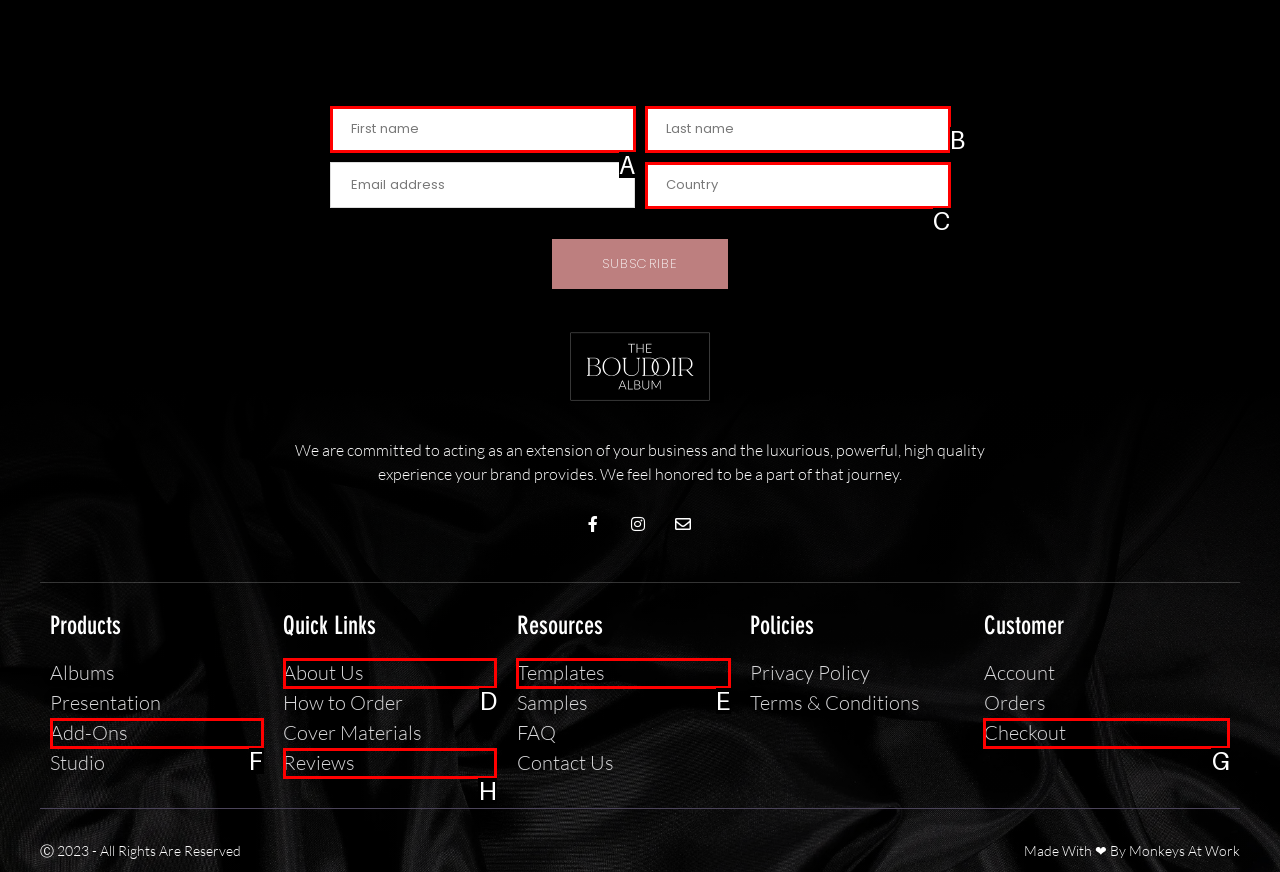Given the description: Reviews, identify the HTML element that fits best. Respond with the letter of the correct option from the choices.

H